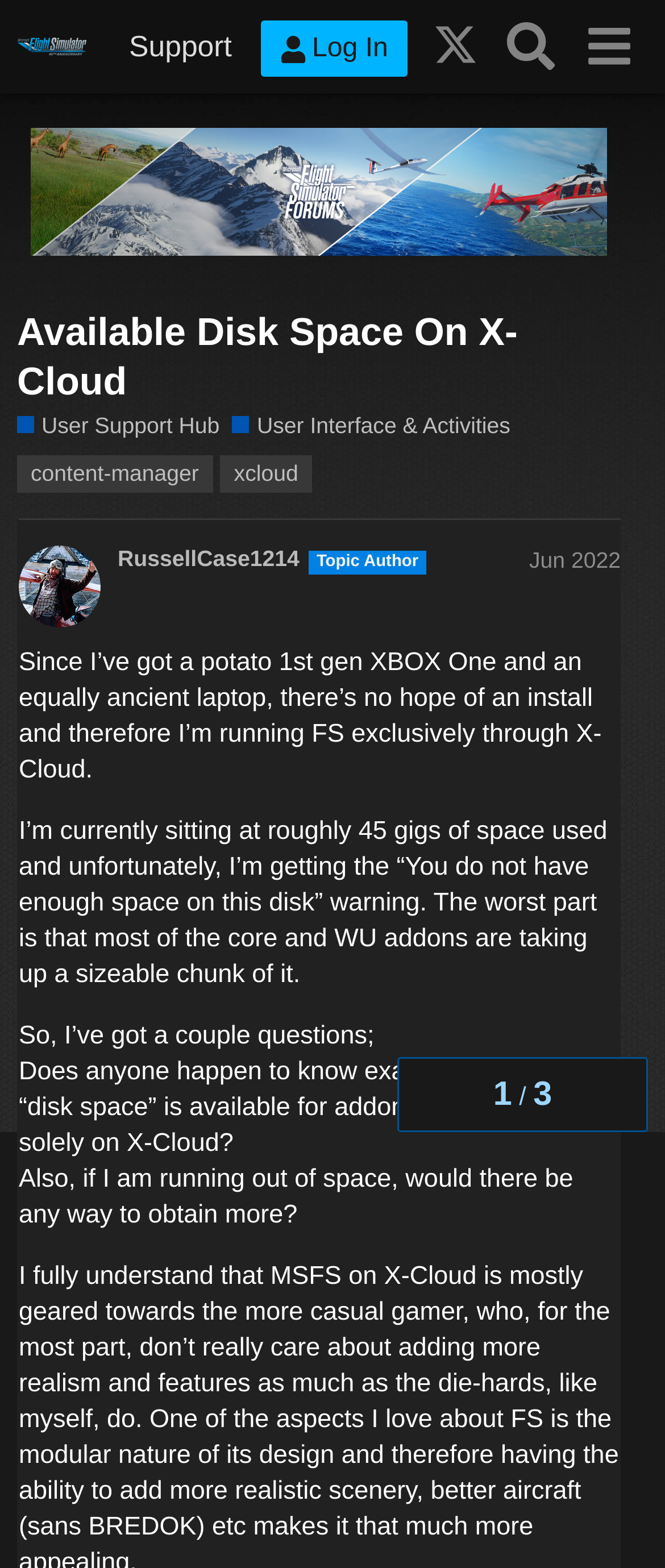Identify the bounding box coordinates for the region of the element that should be clicked to carry out the instruction: "Go to the 'User Support Hub'". The bounding box coordinates should be four float numbers between 0 and 1, i.e., [left, top, right, bottom].

[0.026, 0.262, 0.33, 0.282]